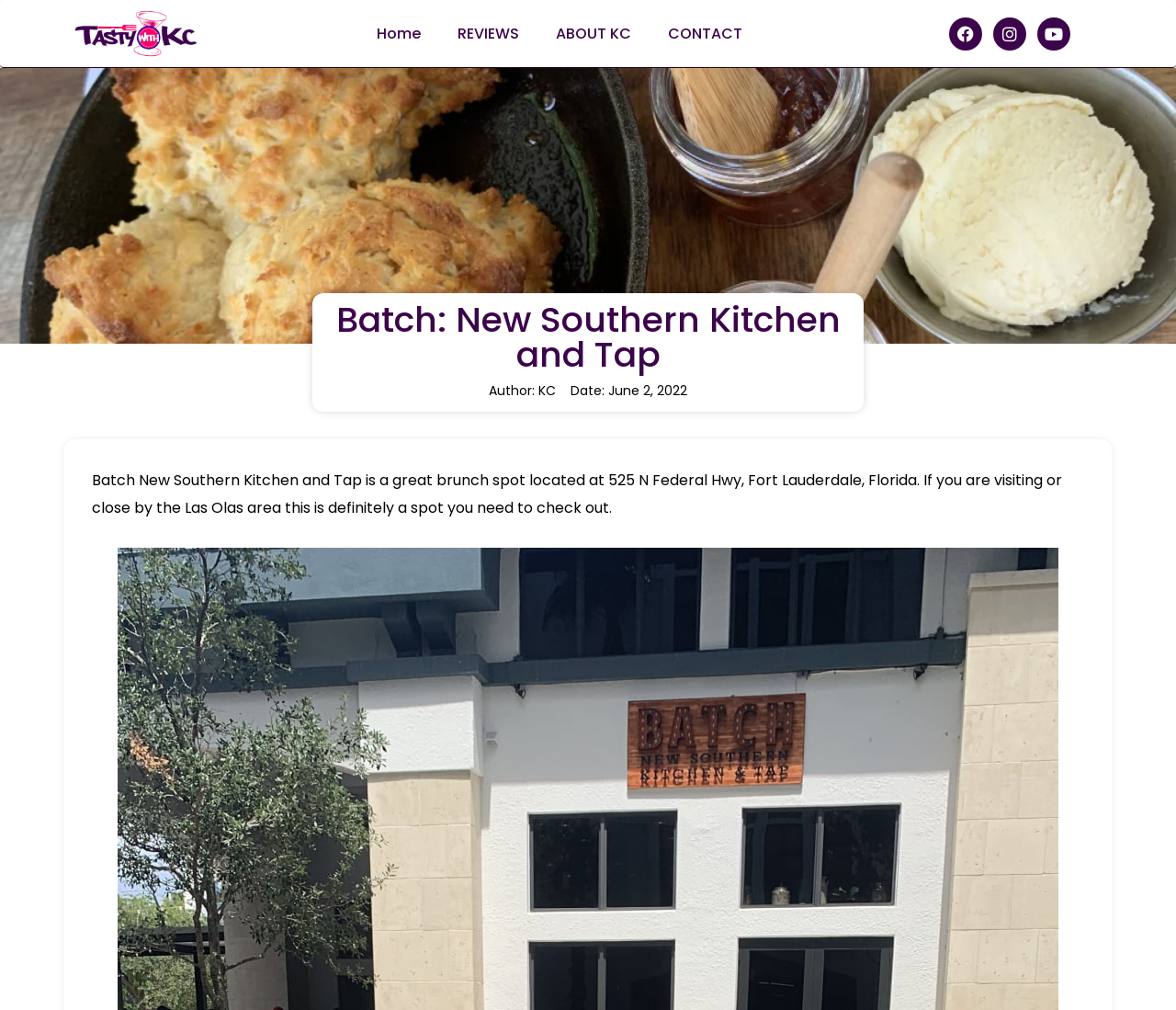Identify the bounding box coordinates of the region that needs to be clicked to carry out this instruction: "Click on the Home link". Provide these coordinates as four float numbers ranging from 0 to 1, i.e., [left, top, right, bottom].

[0.305, 0.012, 0.374, 0.054]